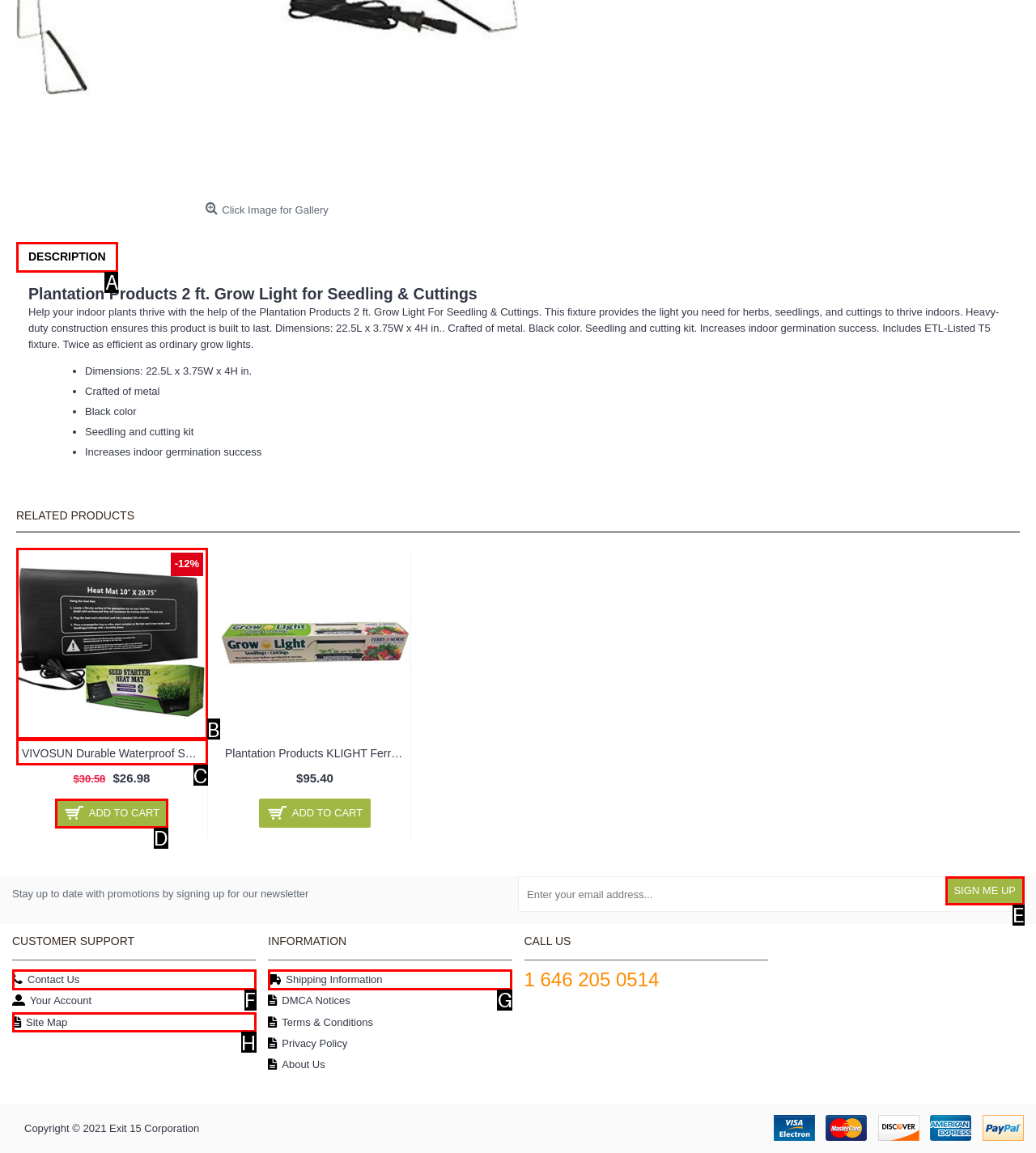Tell me which one HTML element best matches the description: Usercentrics Consent Management Answer with the option's letter from the given choices directly.

None